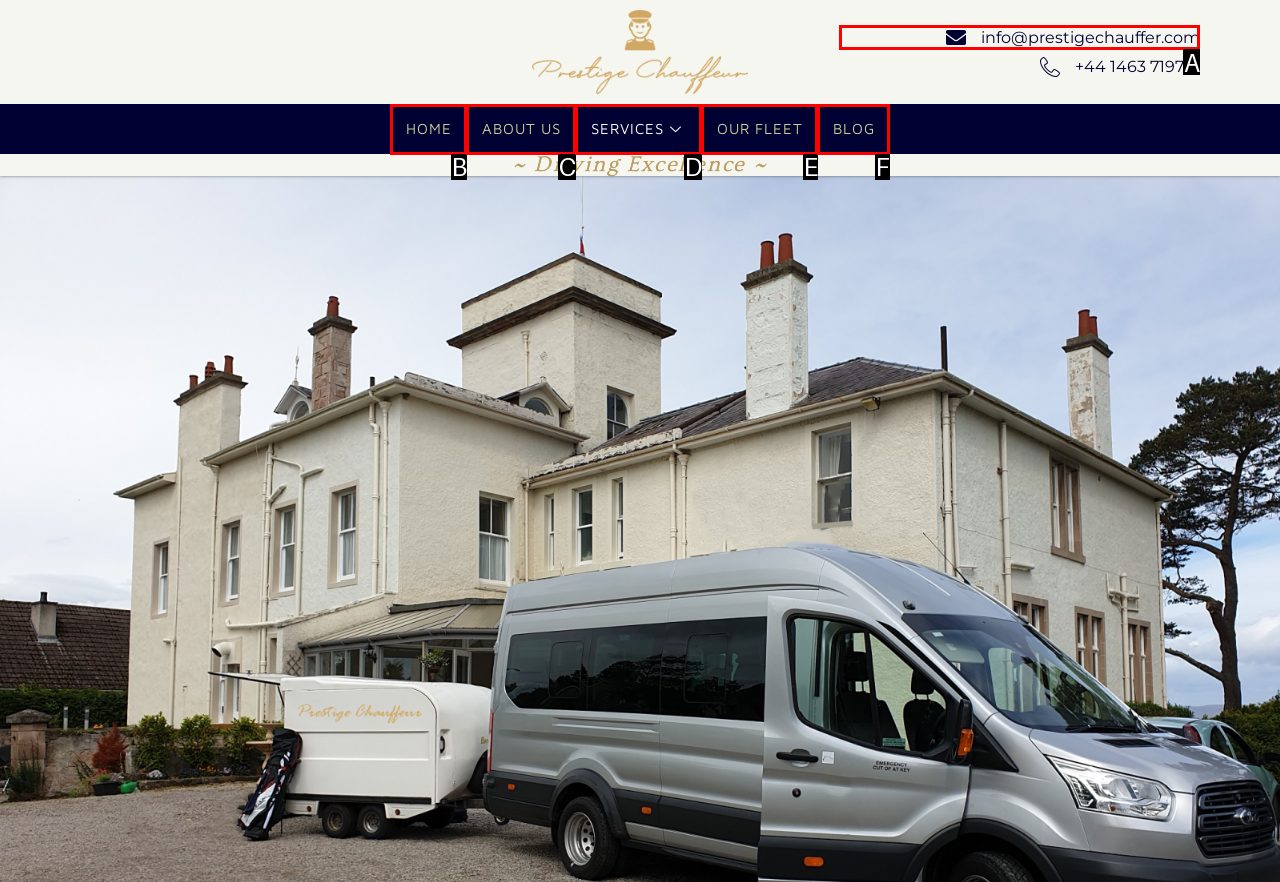Identify the UI element described as: About Us
Answer with the option's letter directly.

C